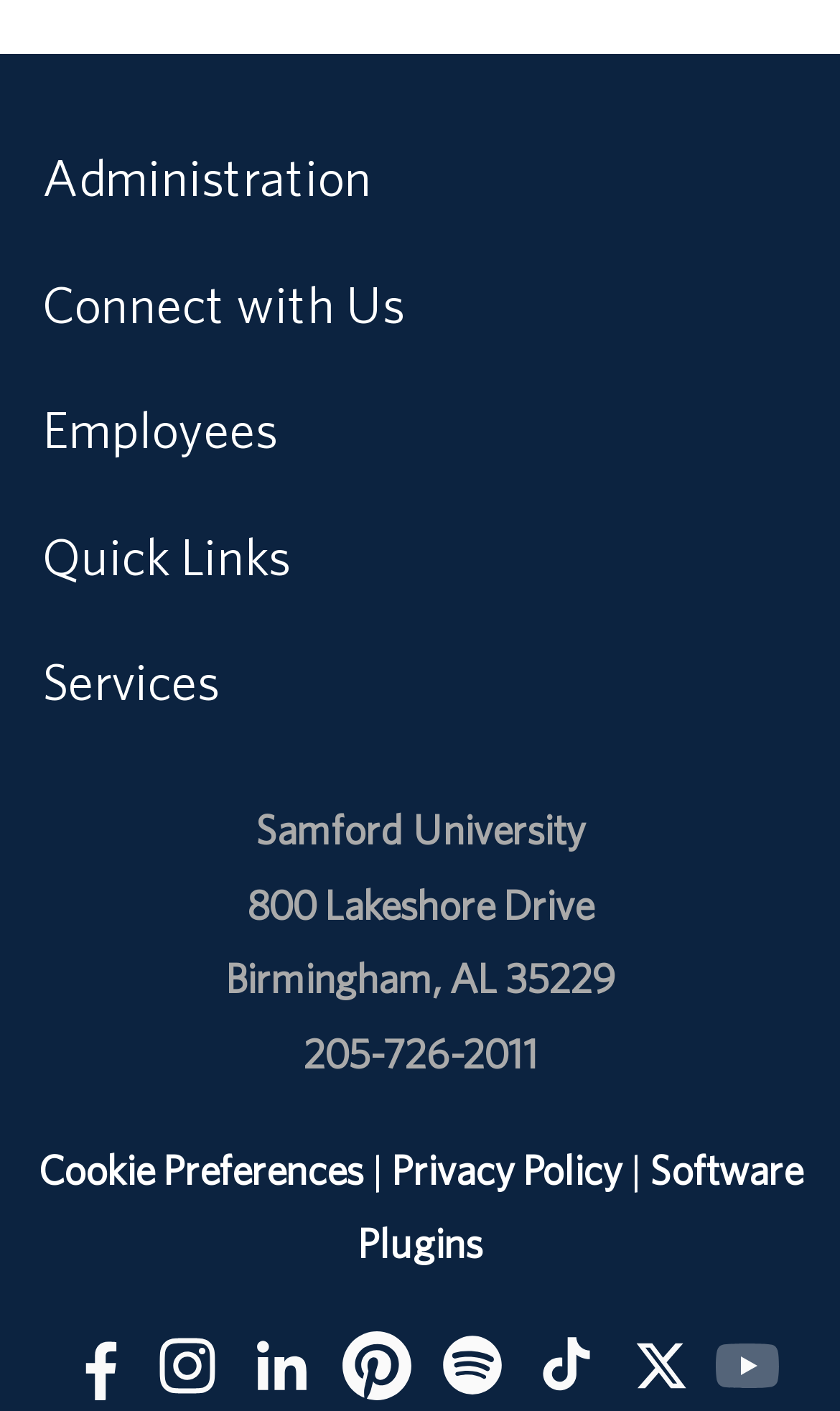Could you please study the image and provide a detailed answer to the question:
What are the main categories listed on the page?

I looked at the top section of the page and found the main categories listed, which are Administration, Connect with Us, Employees, Quick Links, and Services.